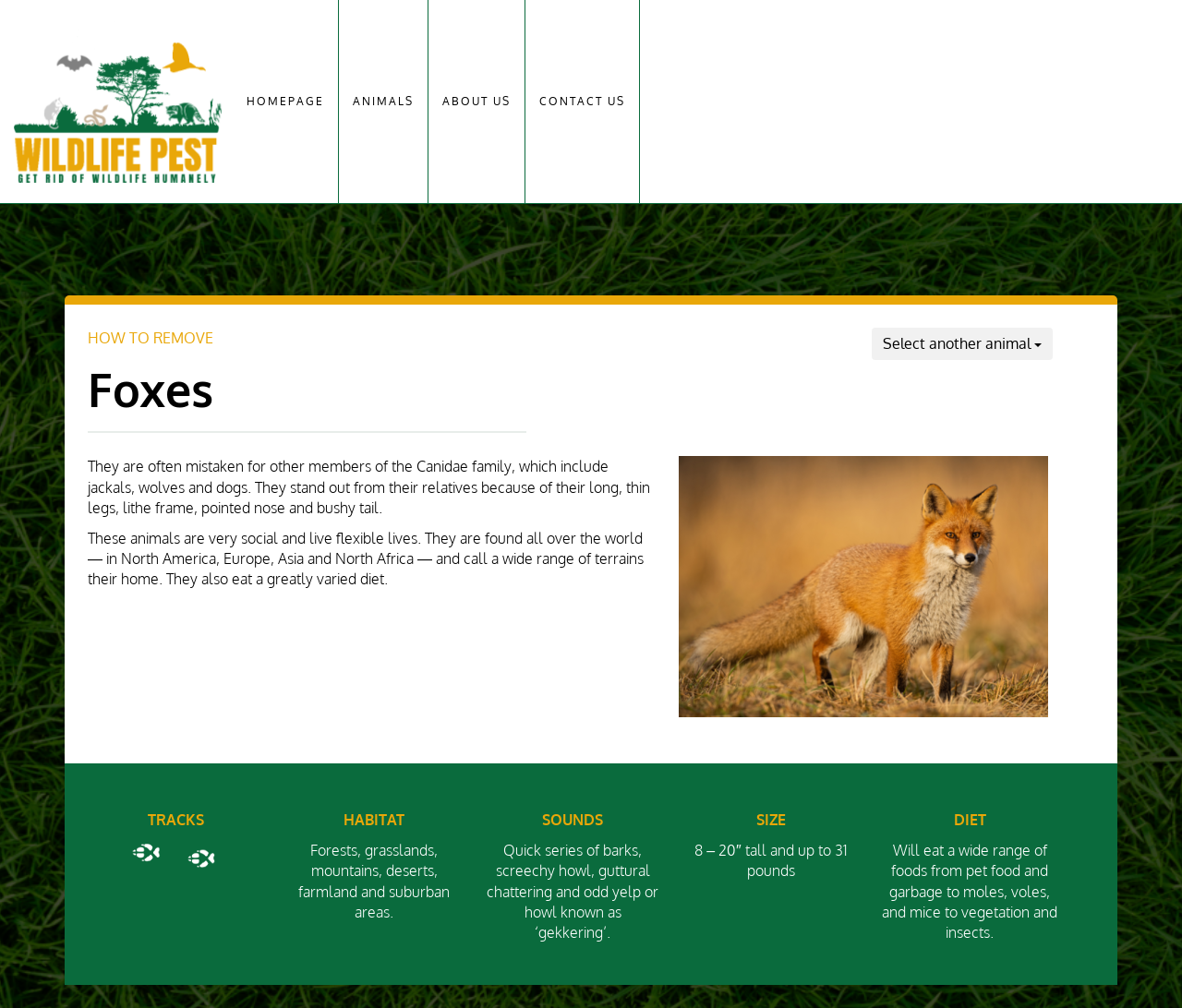What is the habitat of the described animal?
Answer the question with just one word or phrase using the image.

Forests, grasslands, etc.